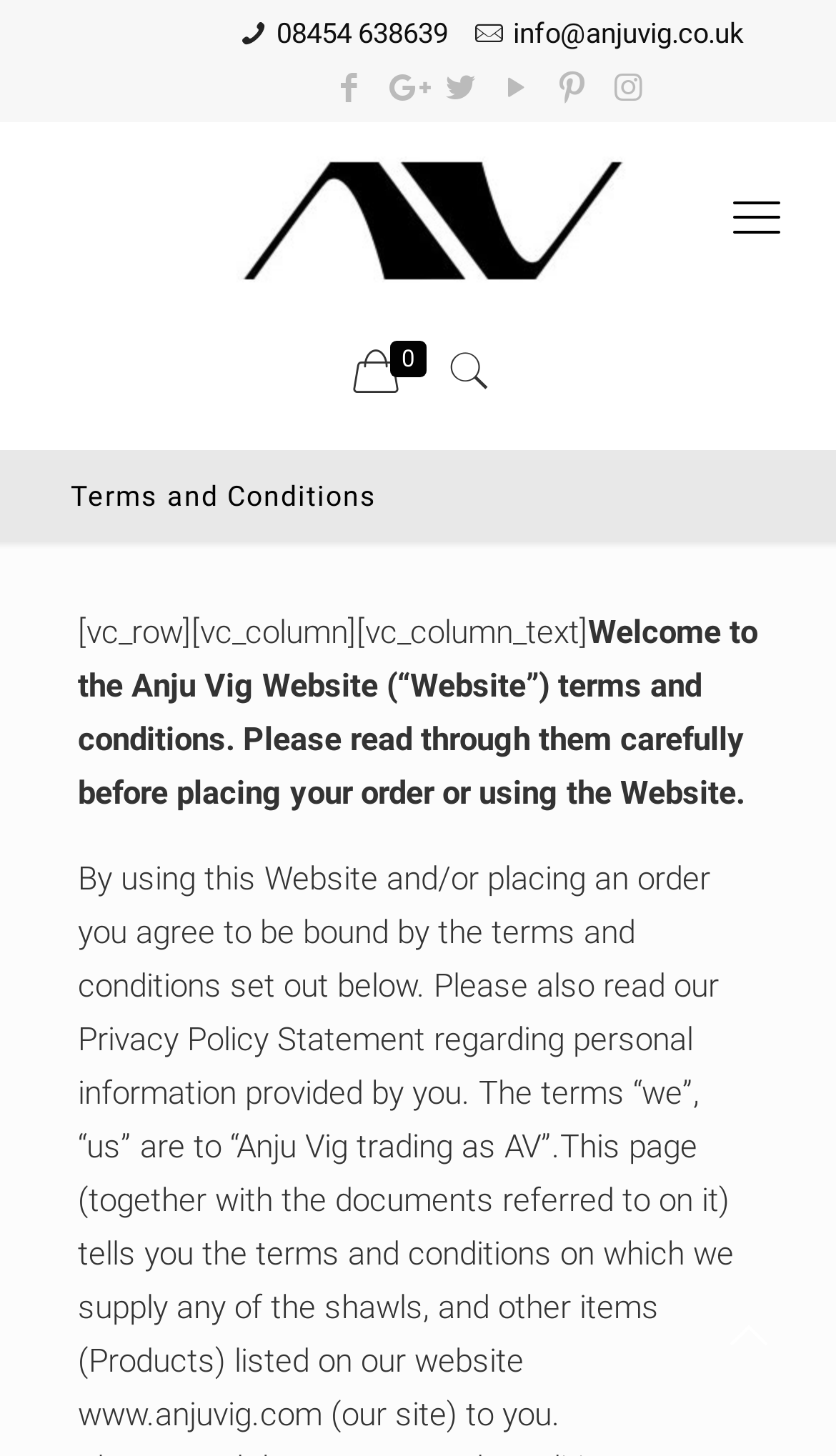Please locate the bounding box coordinates of the element that needs to be clicked to achieve the following instruction: "View the logo". The coordinates should be four float numbers between 0 and 1, i.e., [left, top, right, bottom].

[0.154, 0.106, 0.897, 0.194]